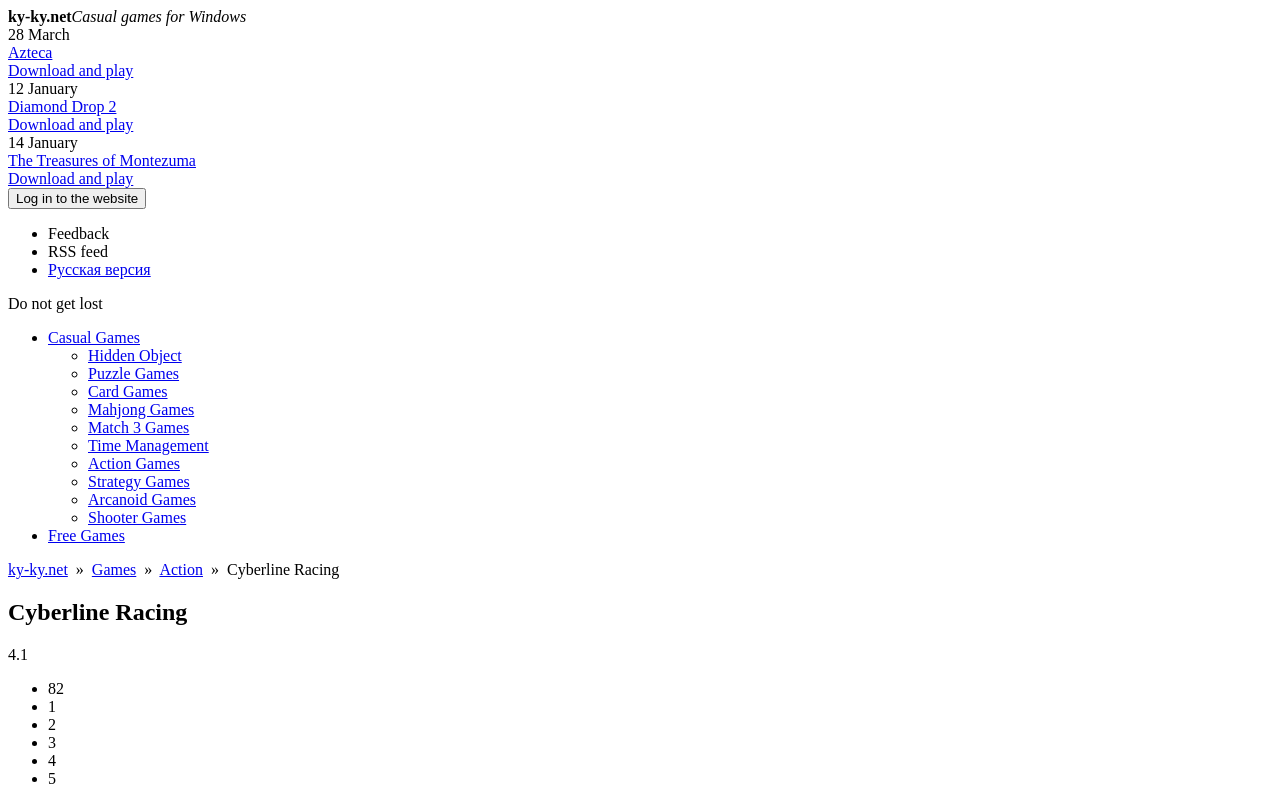Determine the bounding box for the described UI element: "Azteca Download and play".

[0.006, 0.033, 0.994, 0.101]